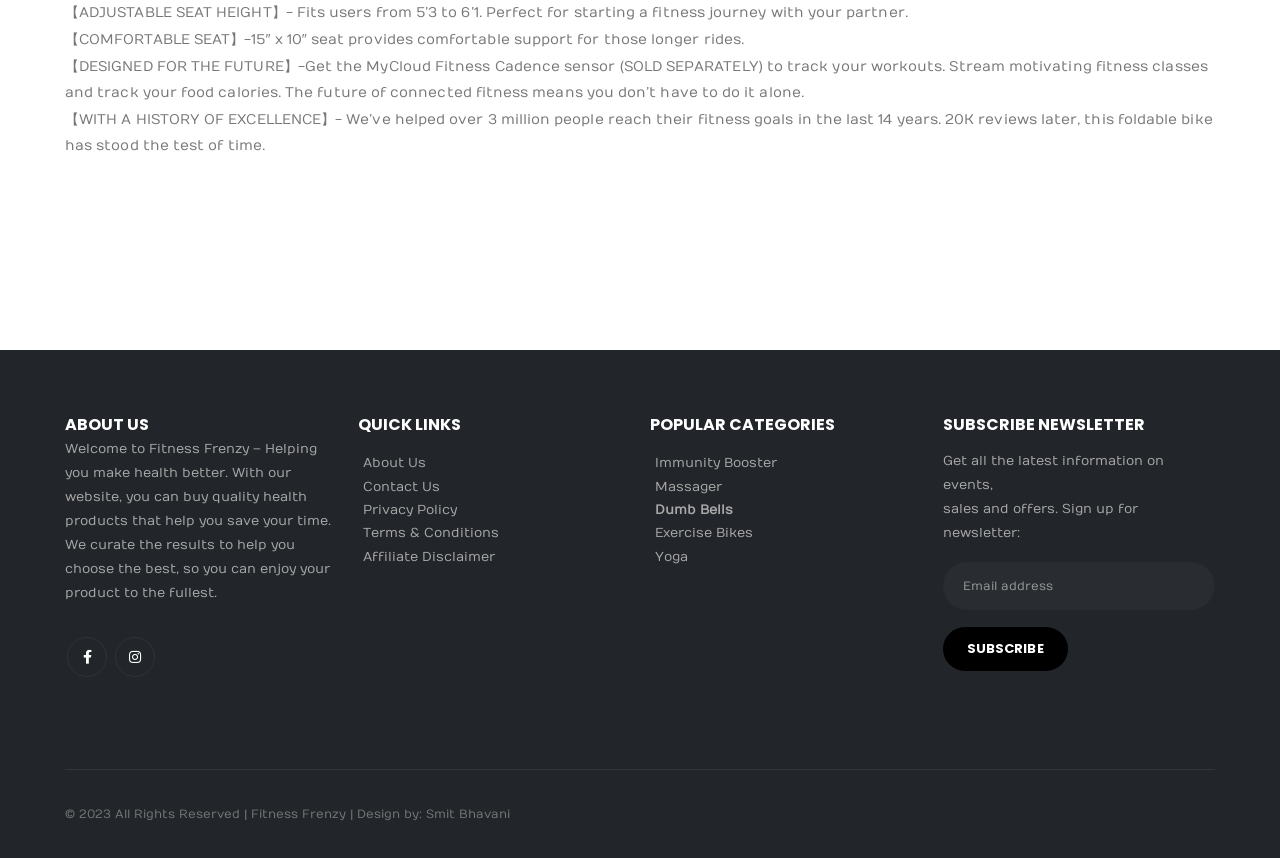What is the purpose of the MyCloud Fitness Cadence sensor?
Utilize the information in the image to give a detailed answer to the question.

The third static text element on the webpage mentions that the MyCloud Fitness Cadence sensor can be used to track workouts and stream motivating fitness classes, making it a useful tool for connected fitness.